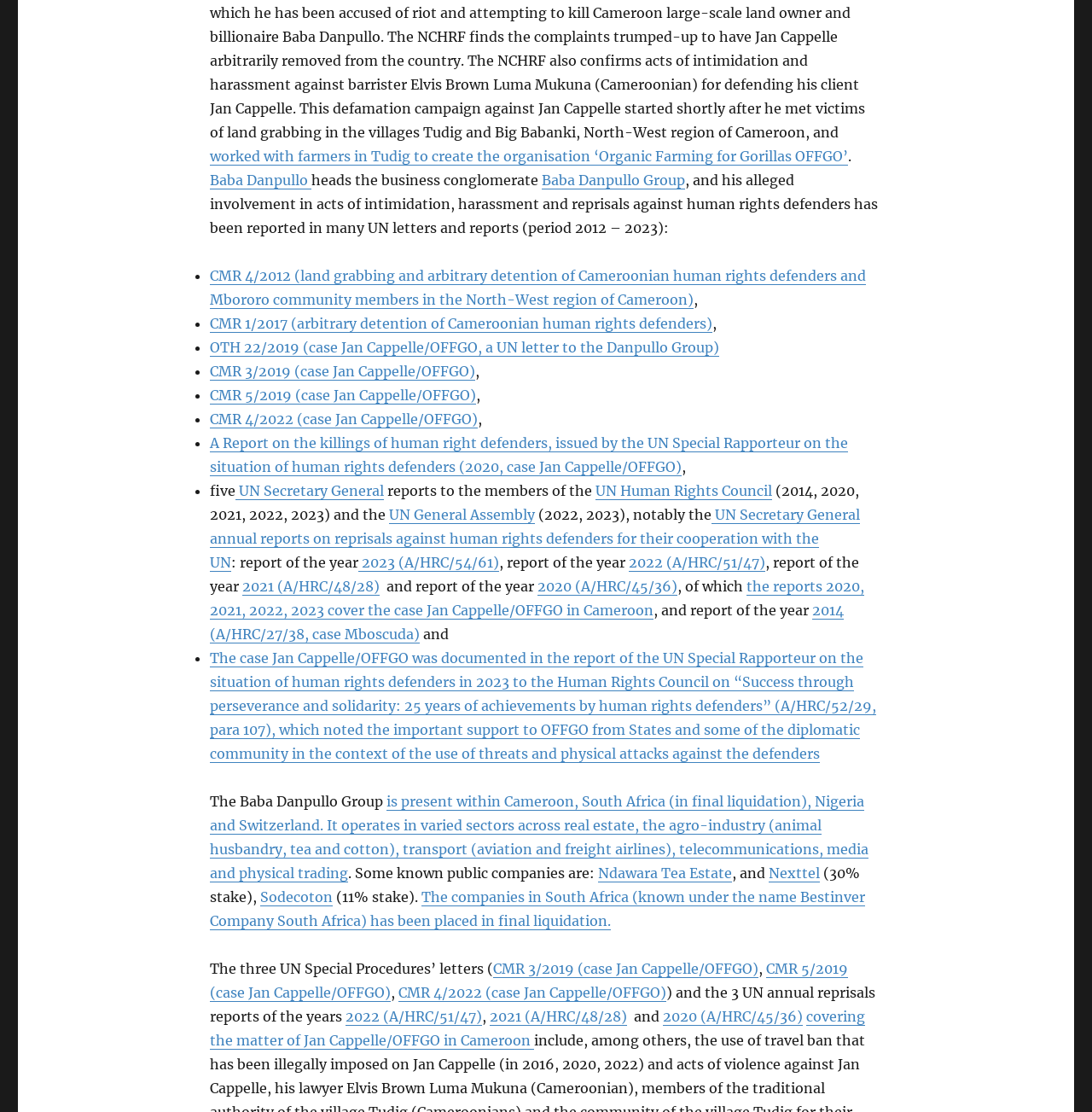Locate the bounding box coordinates of the element's region that should be clicked to carry out the following instruction: "Read the report of 'CMR 4/2012 (land grabbing and arbitrary detention of Cameroonian human rights defenders and Mbororo community members in the North-West region of Cameroon)'". The coordinates need to be four float numbers between 0 and 1, i.e., [left, top, right, bottom].

[0.192, 0.24, 0.793, 0.277]